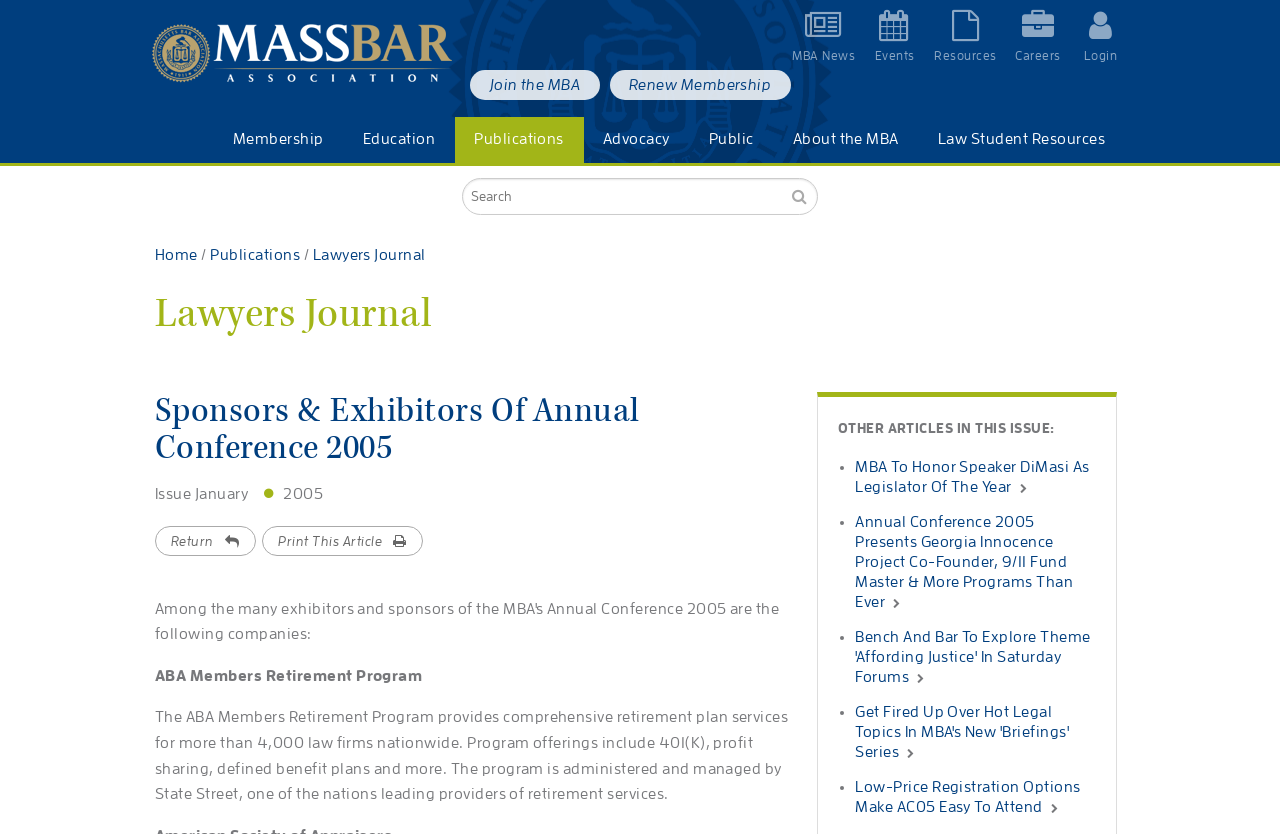Predict the bounding box of the UI element based on this description: "Top Selling Reports".

None